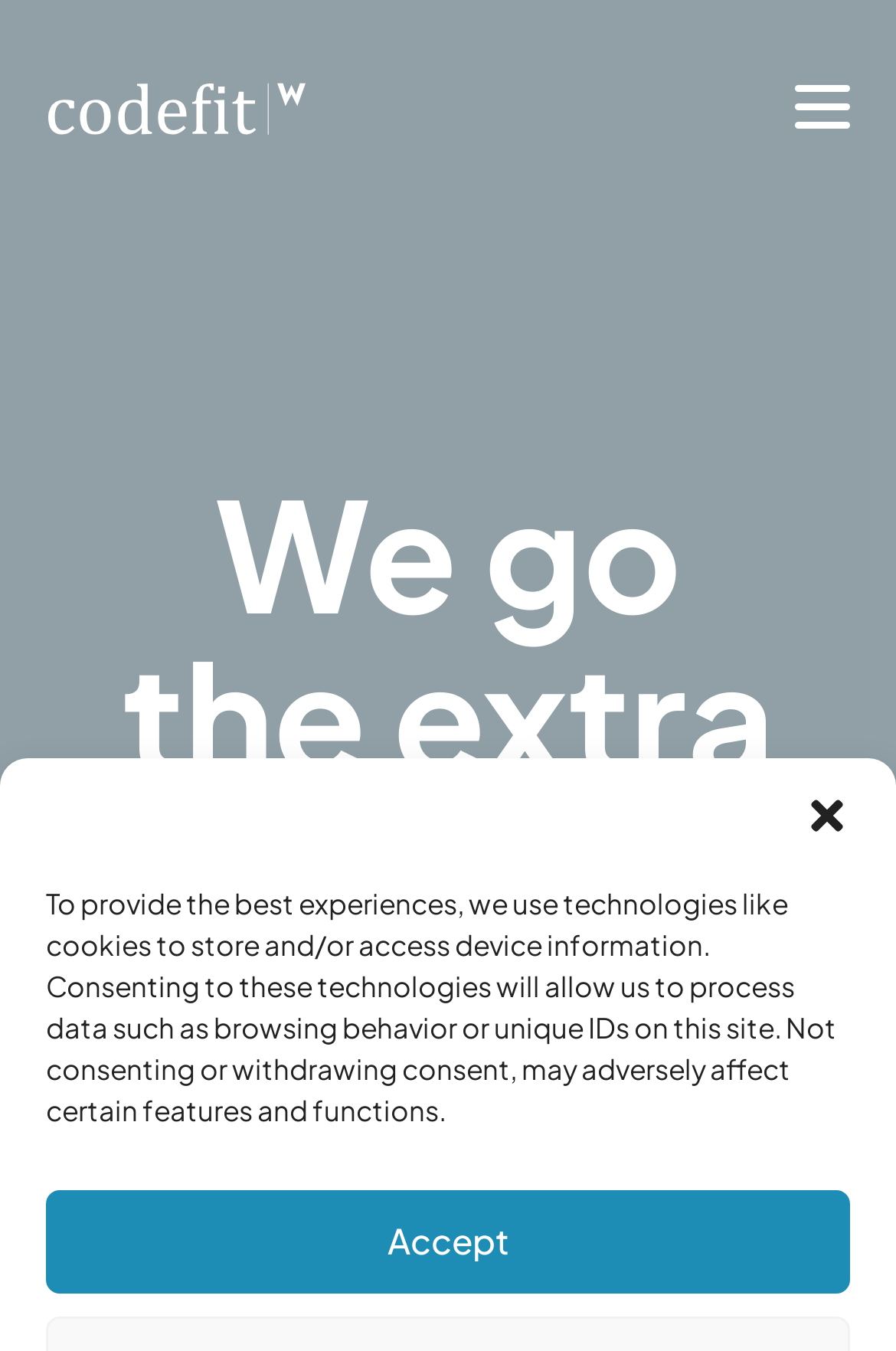Find the bounding box coordinates of the element I should click to carry out the following instruction: "Click the close dialog button".

[0.897, 0.586, 0.949, 0.62]